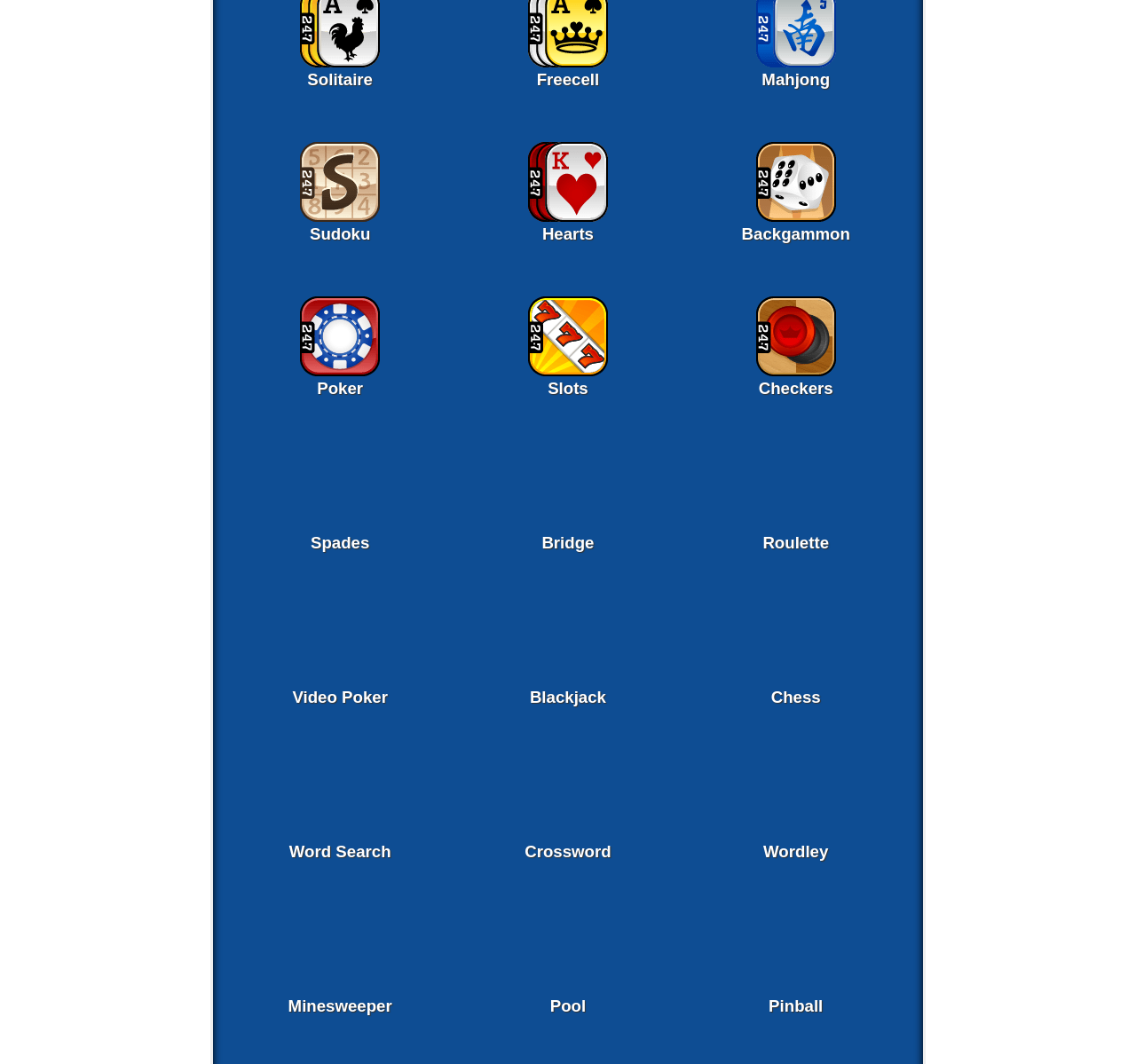Give a concise answer using only one word or phrase for this question:
How many games are listed on the webpage?

28